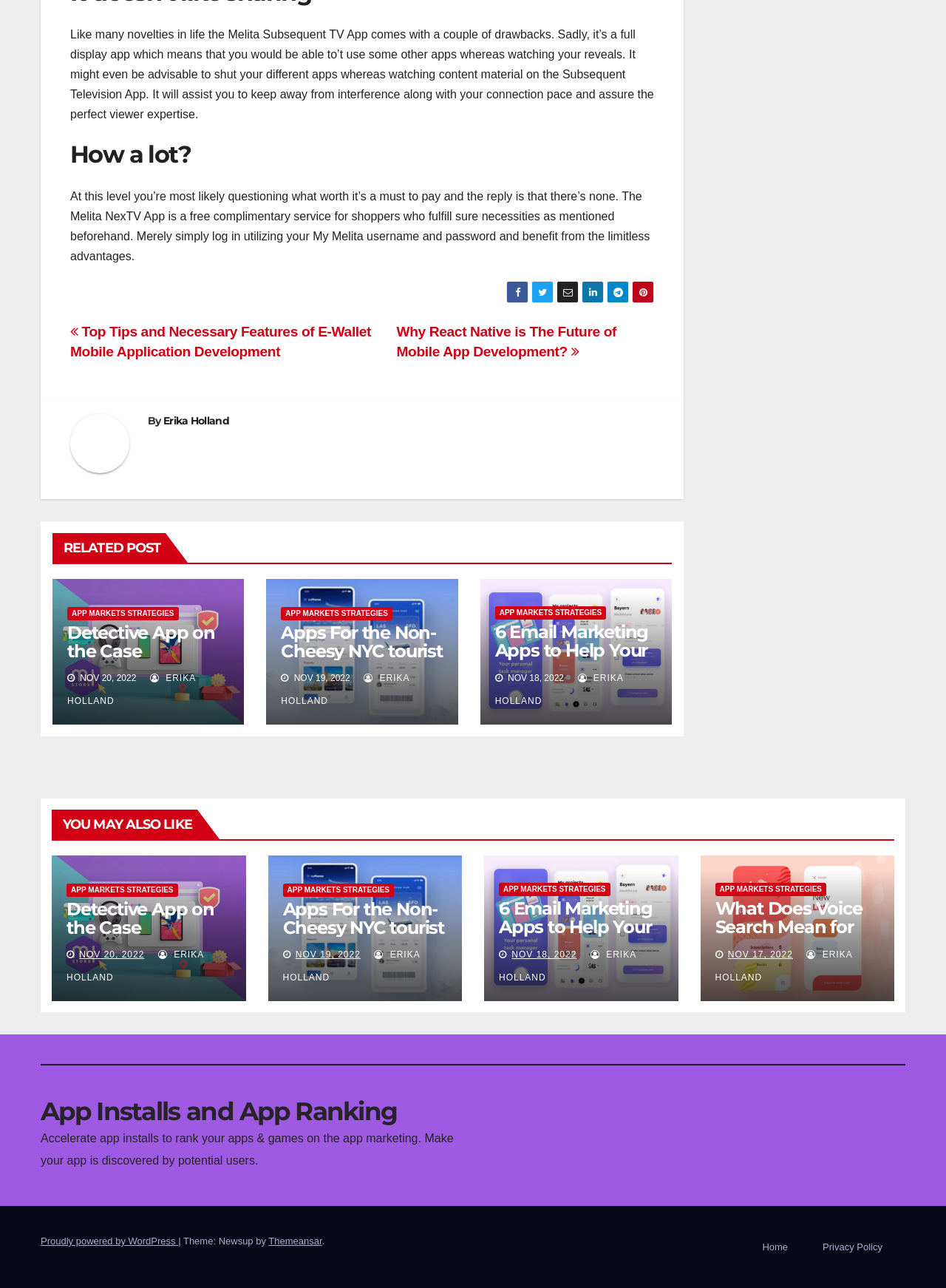Give a one-word or one-phrase response to the question: 
What is the topic of the article?

Melita Subsequent TV App